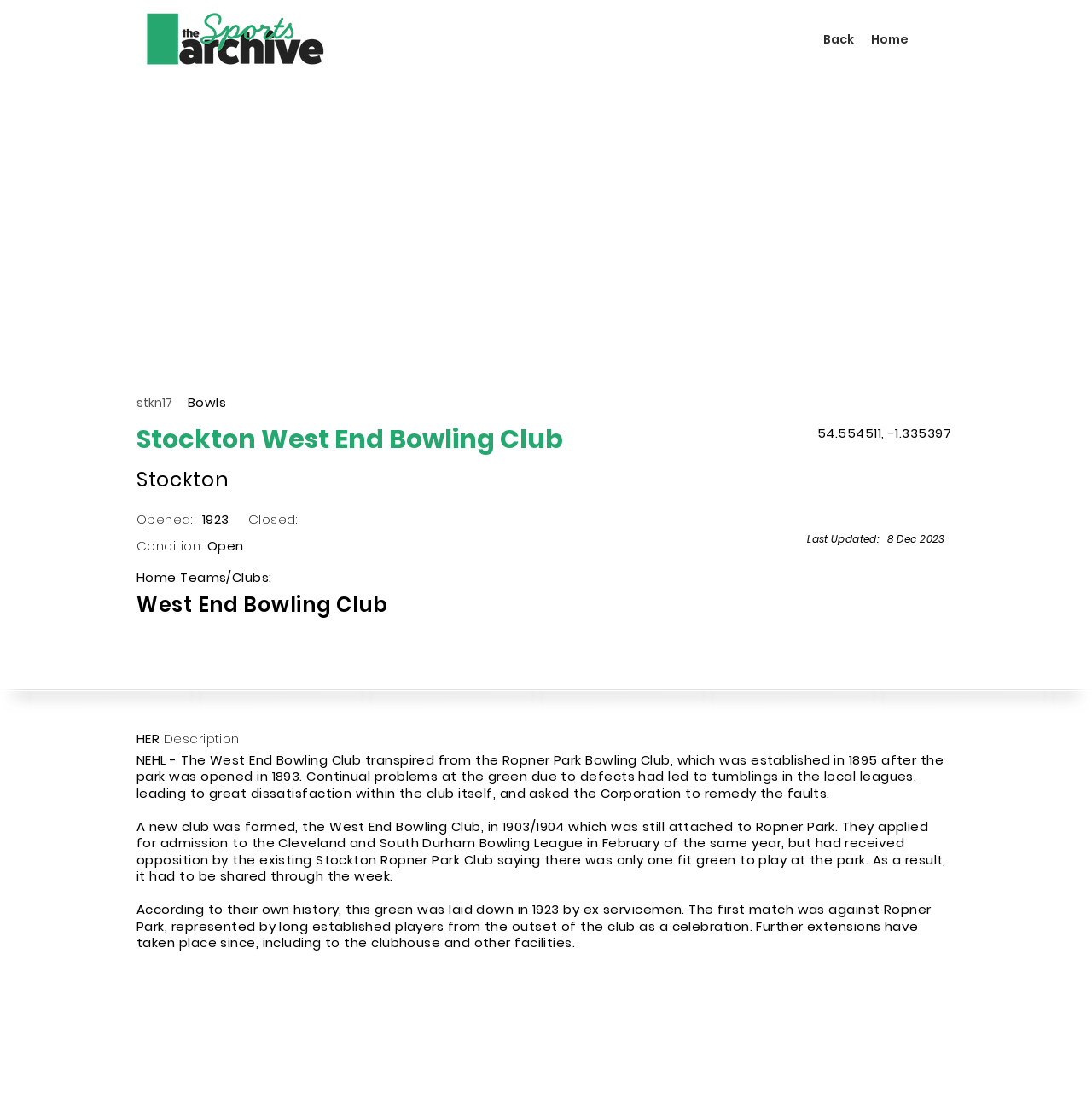What is the condition of the bowling club?
Examine the image closely and answer the question with as much detail as possible.

I found the answer by looking at the StaticText element with the text 'Open' at coordinates [0.19, 0.483, 0.223, 0.5]. This text is likely to be the condition of the bowling club.